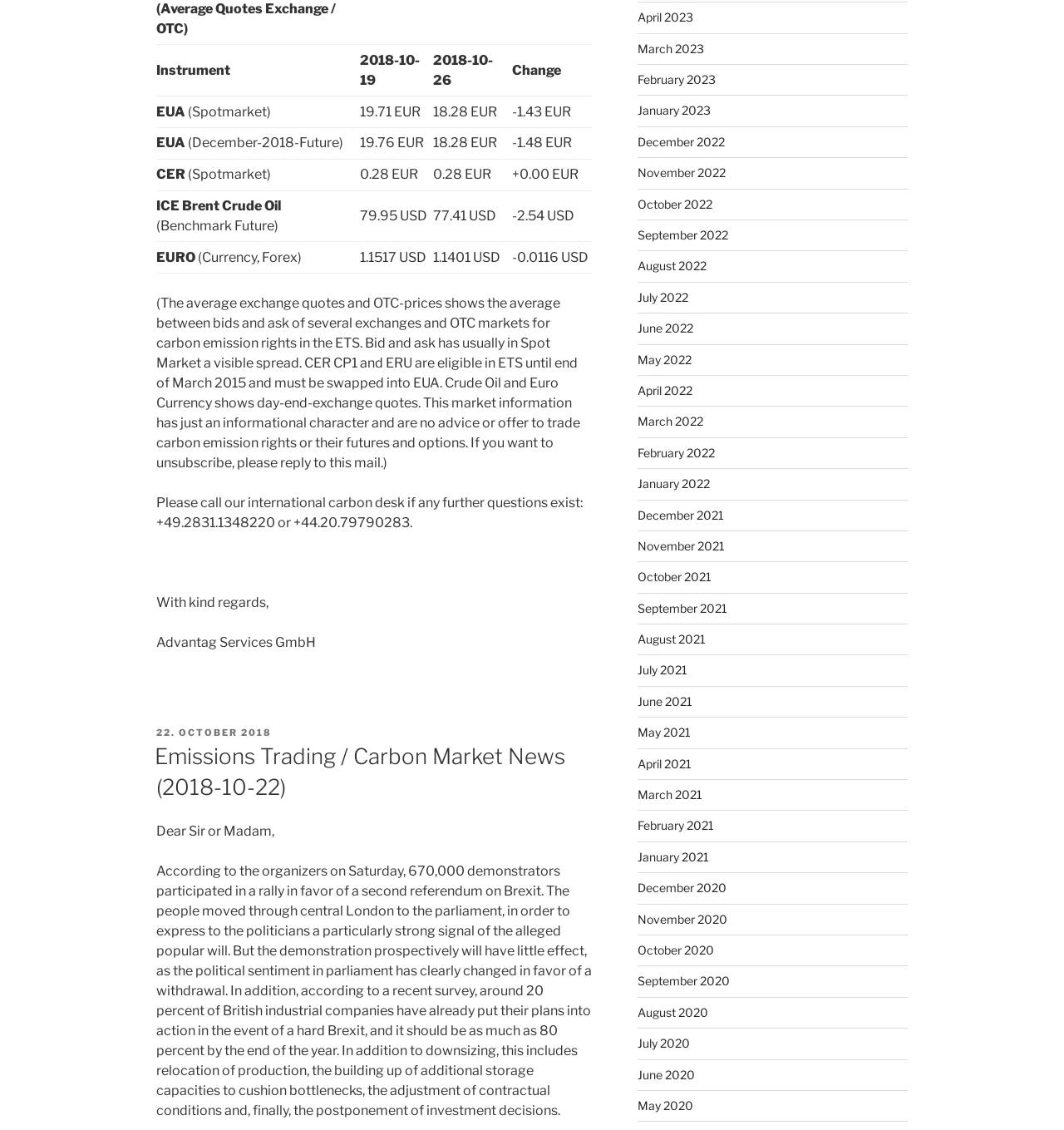Locate the bounding box coordinates of the clickable area to execute the instruction: "Call us". Provide the coordinates as four float numbers between 0 and 1, represented as [left, top, right, bottom].

None